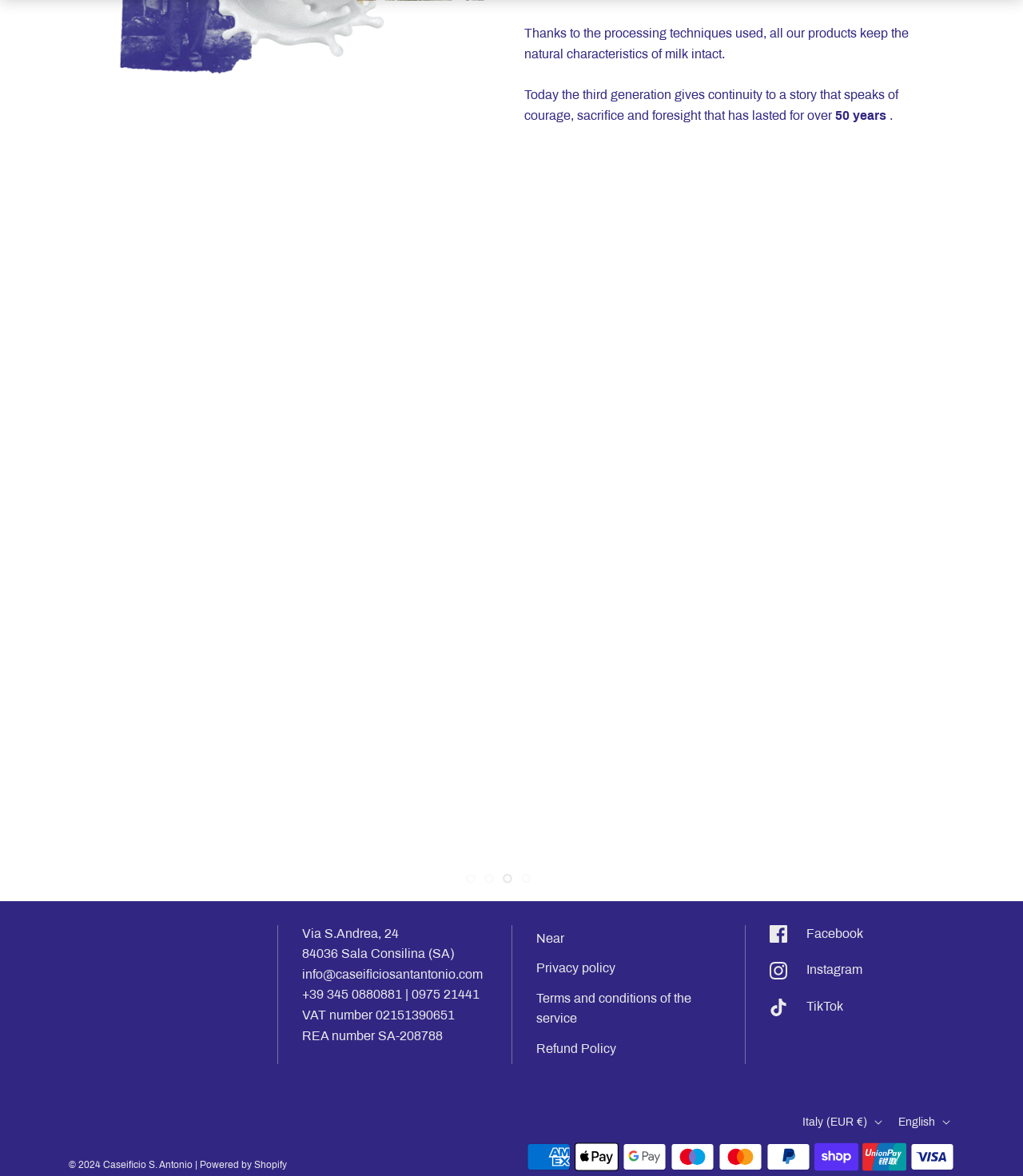Show the bounding box coordinates for the HTML element as described: "Near".

[0.524, 0.785, 0.558, 0.811]